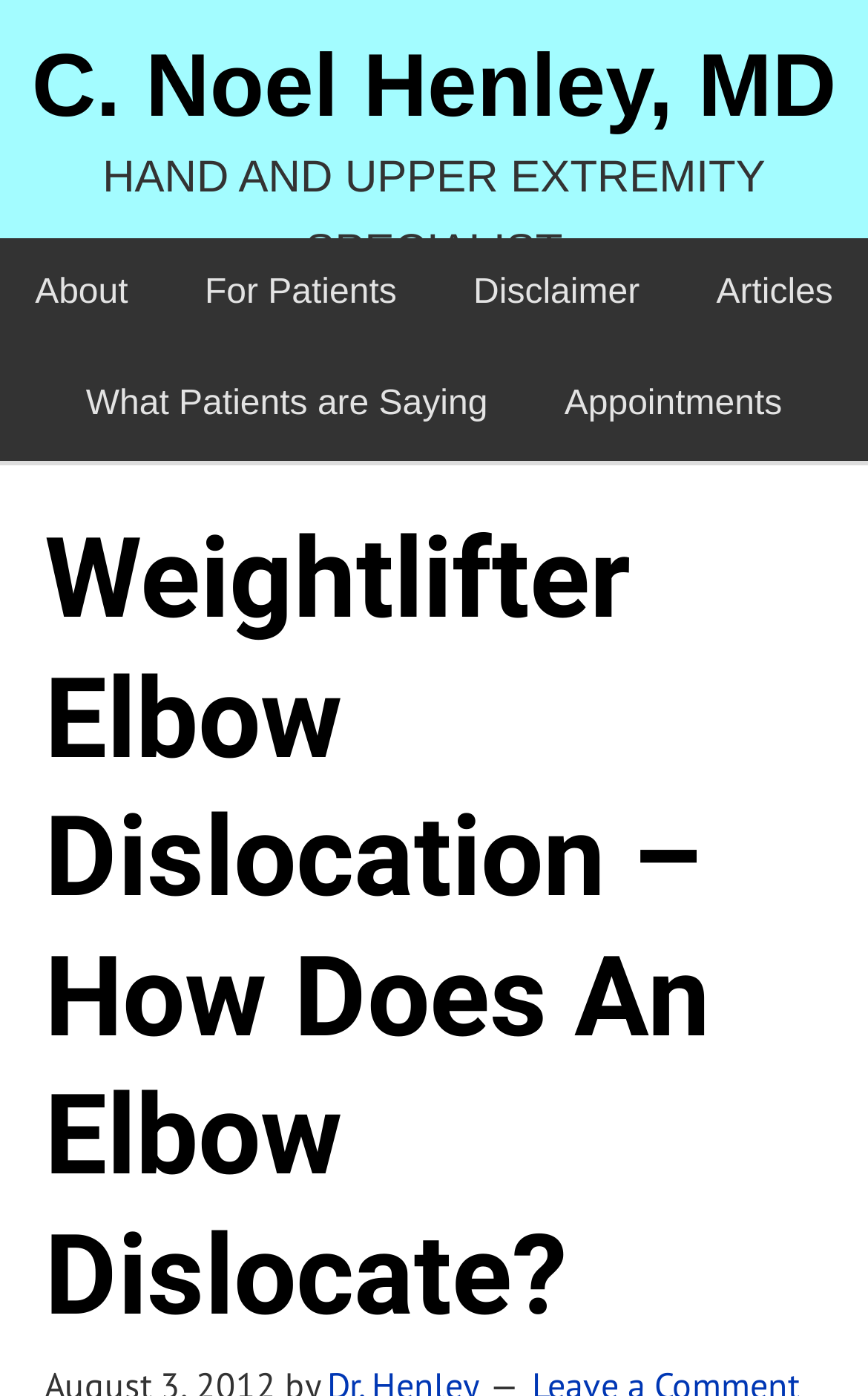Please specify the bounding box coordinates of the element that should be clicked to execute the given instruction: 'Read the article about weightlifter elbow dislocation'. Ensure the coordinates are four float numbers between 0 and 1, expressed as [left, top, right, bottom].

[0.051, 0.365, 0.949, 0.963]